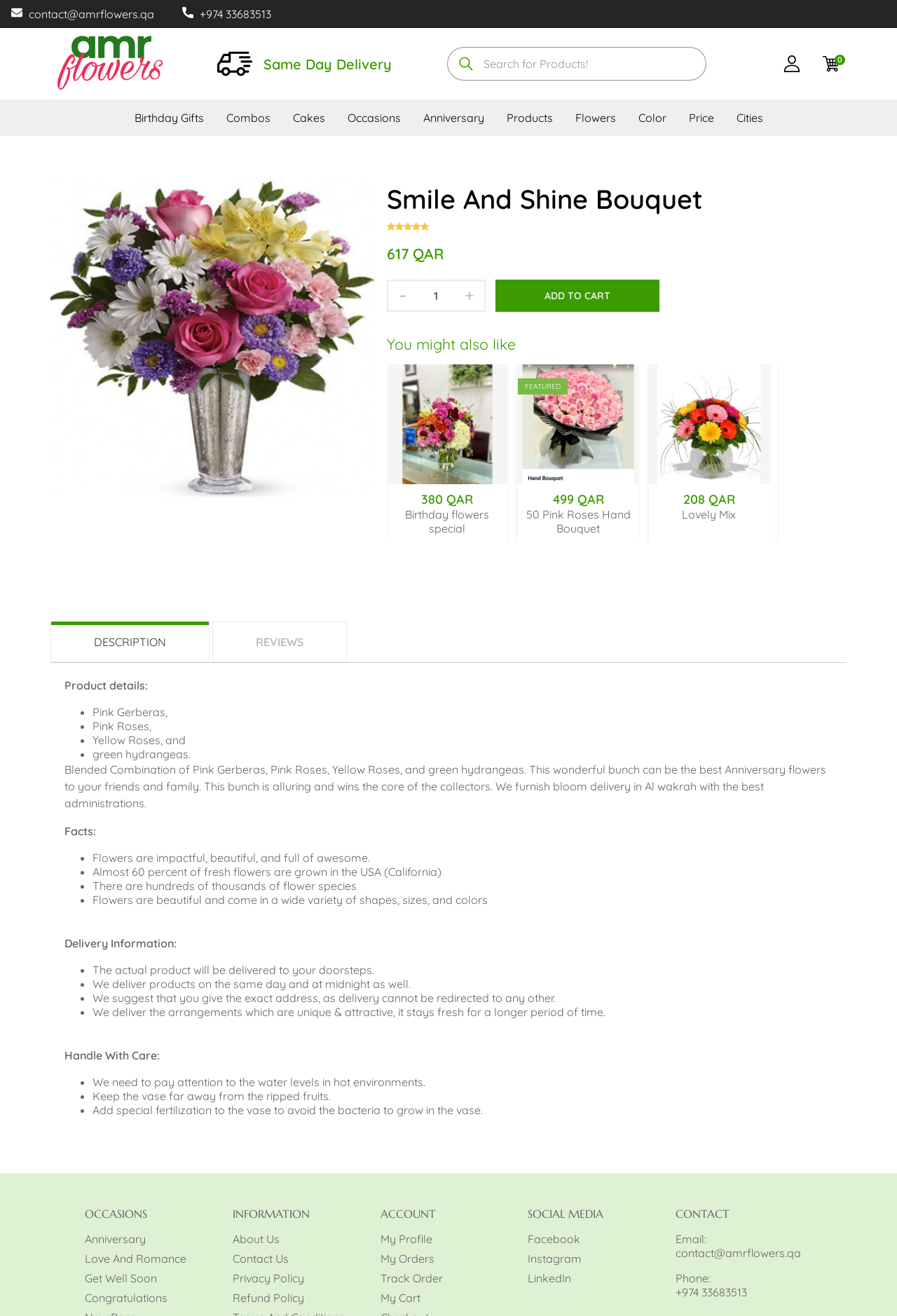Please determine the heading text of this webpage.

Smile And Shine Bouquet